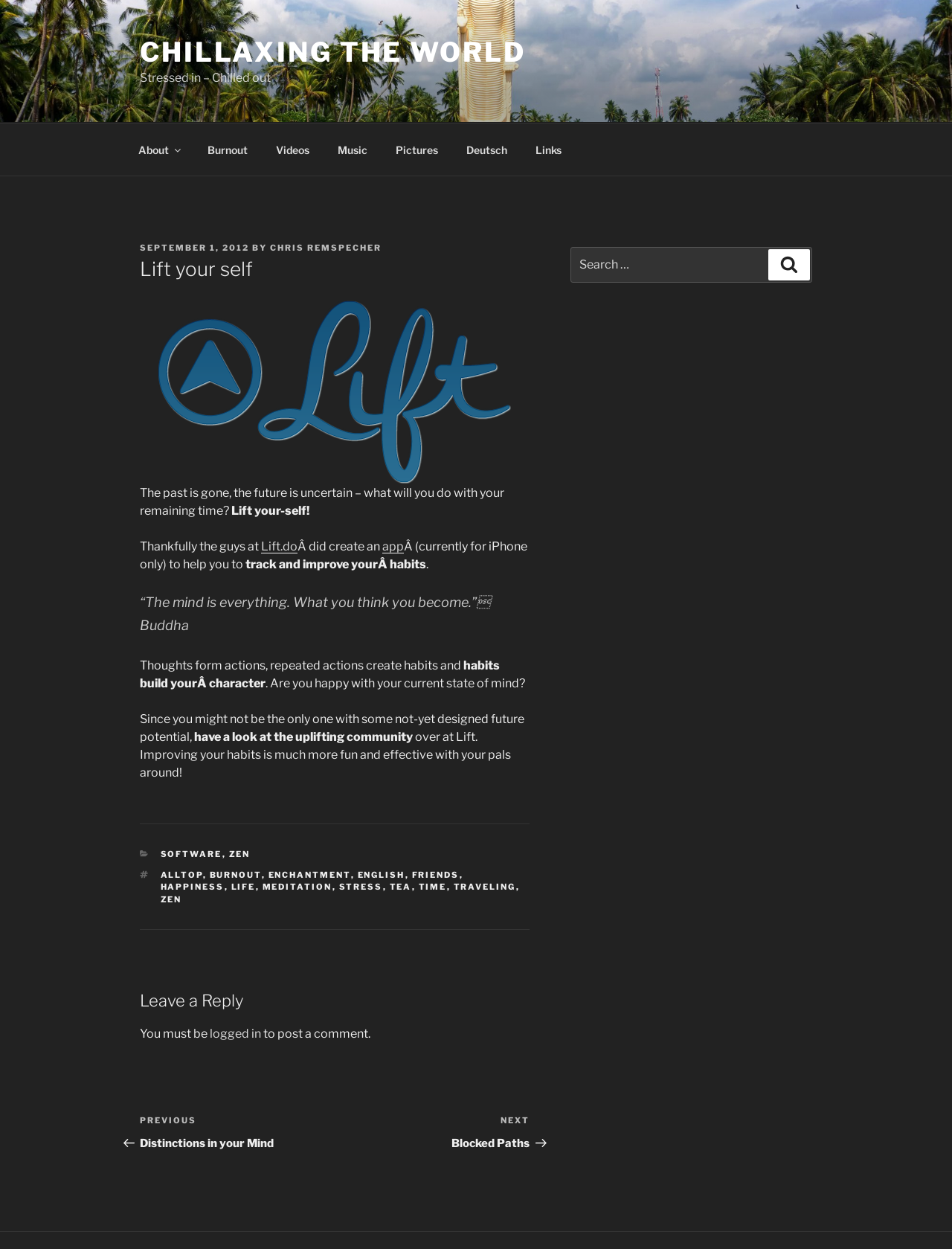Can you find the bounding box coordinates of the area I should click to execute the following instruction: "Click on the 'Logo of Lift.do' link"?

[0.147, 0.24, 0.556, 0.388]